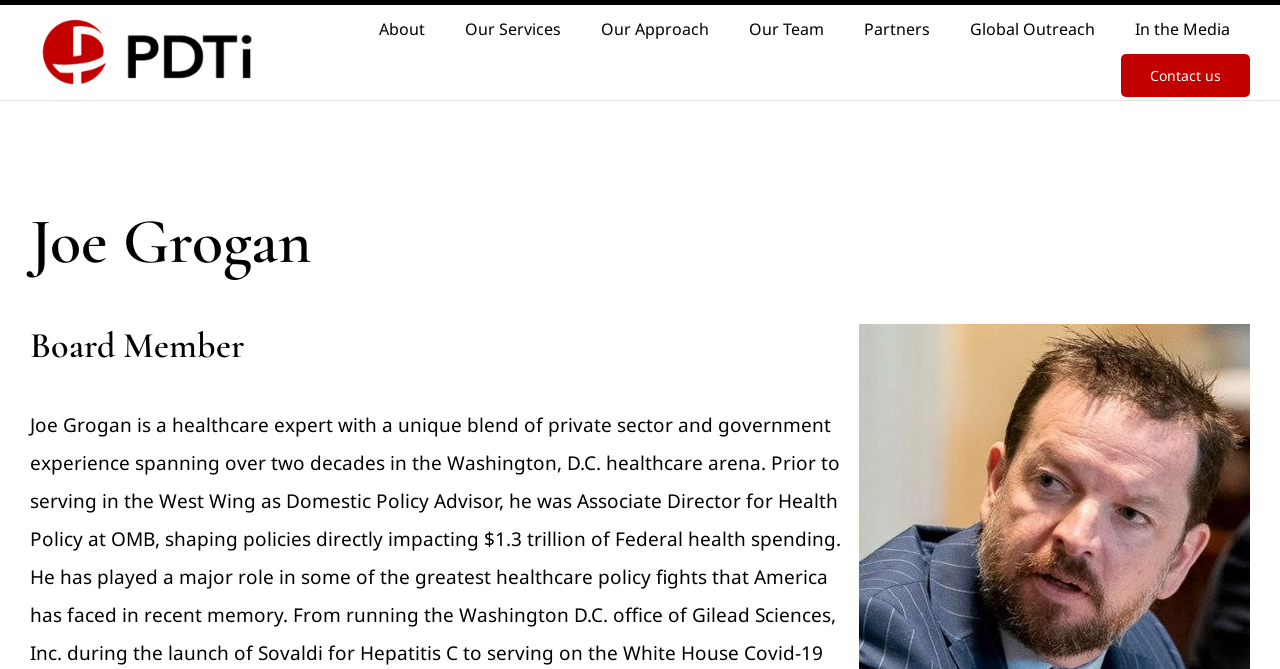Can you find the bounding box coordinates for the UI element given this description: "Contact us"? Provide the coordinates as four float numbers between 0 and 1: [left, top, right, bottom].

[0.876, 0.076, 0.977, 0.149]